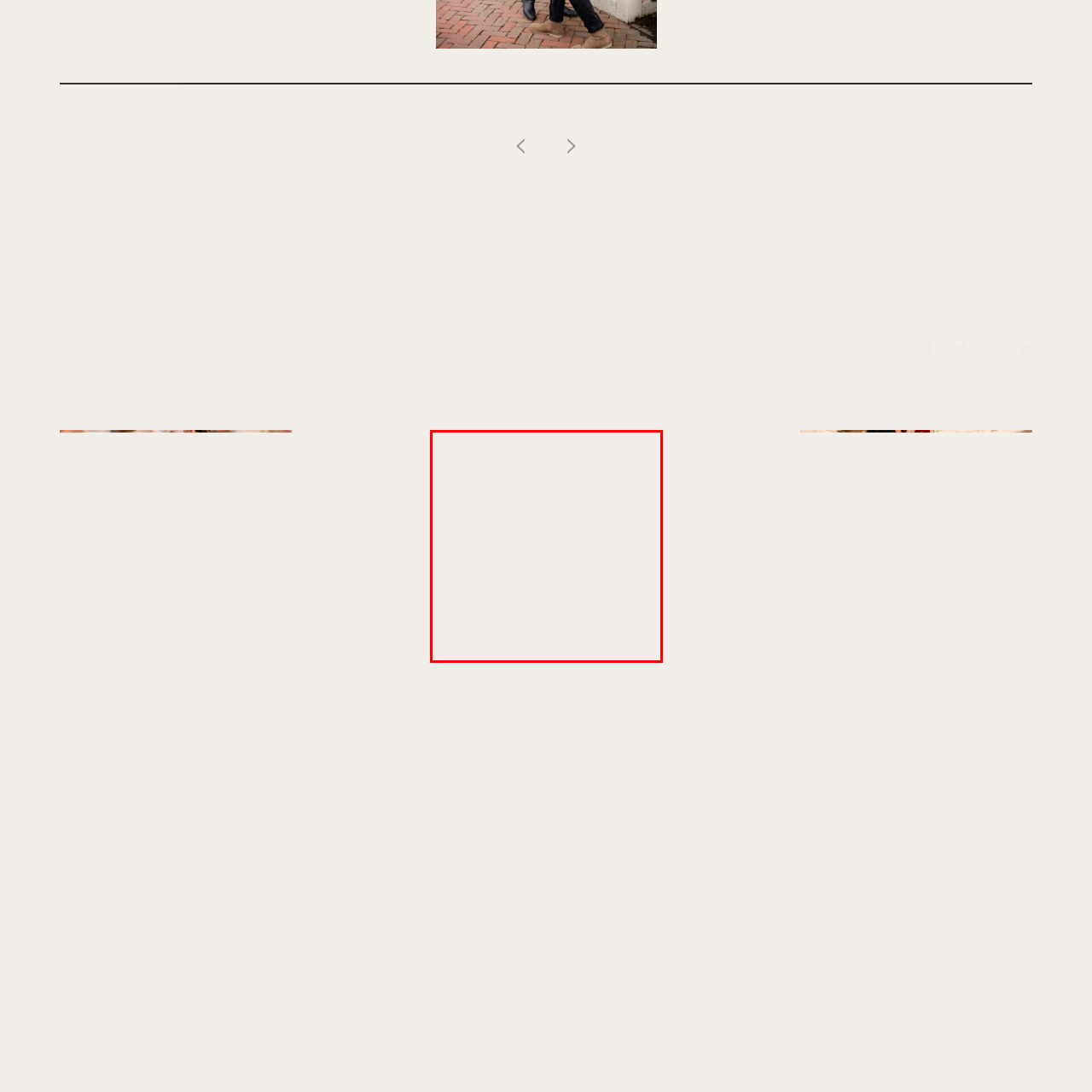Detail the scene within the red-bordered box in the image, including all relevant features and actions.

In this image, the backdrop features a blurred, natural setting, suggesting an outdoor scene that may have been captured during a warm season. Prominently displayed in the center are the names "JACK + KATHRYN," written in a stylish and elegant font, which indicates that this image might be a part of a photography session celebrating their relationship. The date "november 18, 2021" is also subtly featured above their names, providing context for the occasion. This composition combines a romantic atmosphere with a hint of artistry, likely reflecting the couple's story through the lens of a skilled photographer.